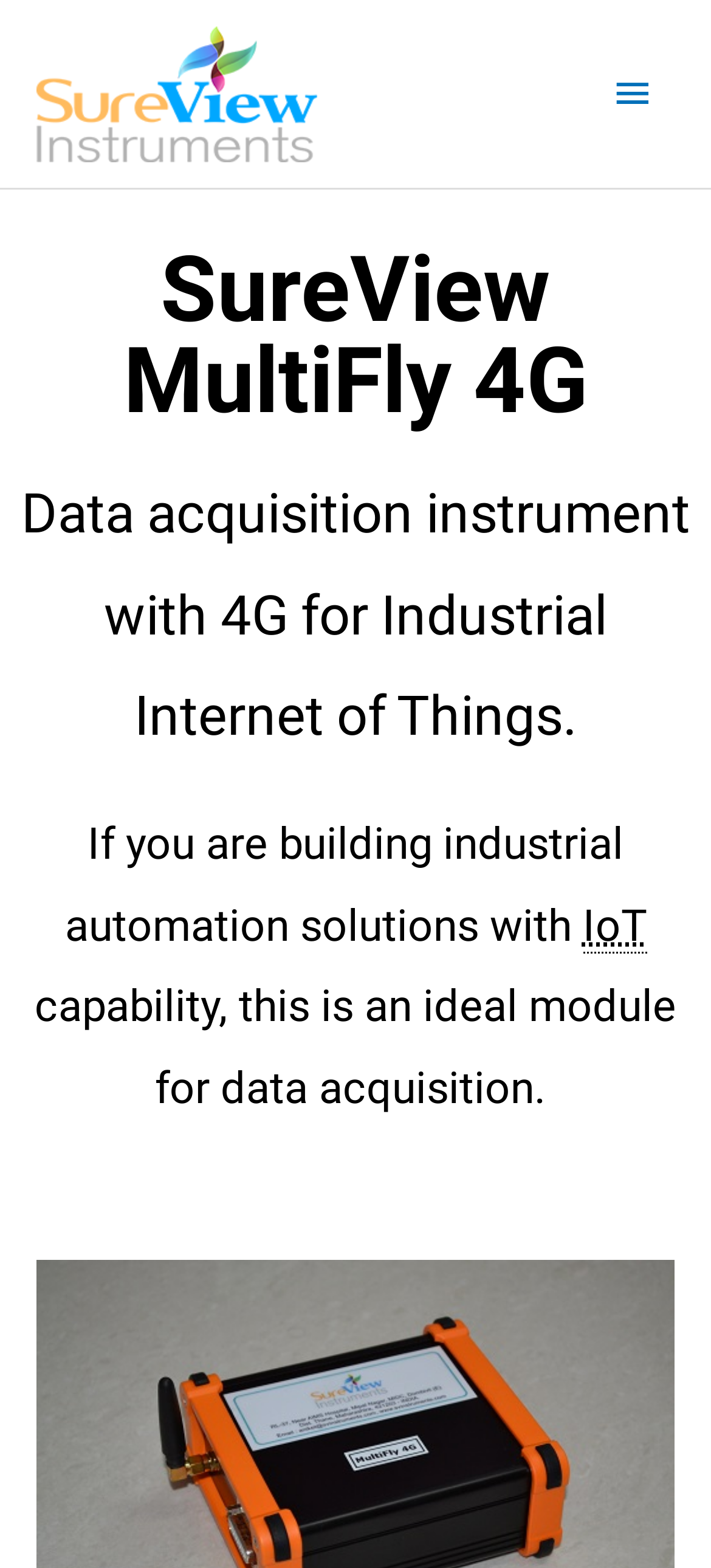What is the purpose of the MultiFly 4G instrument? Analyze the screenshot and reply with just one word or a short phrase.

Data acquisition